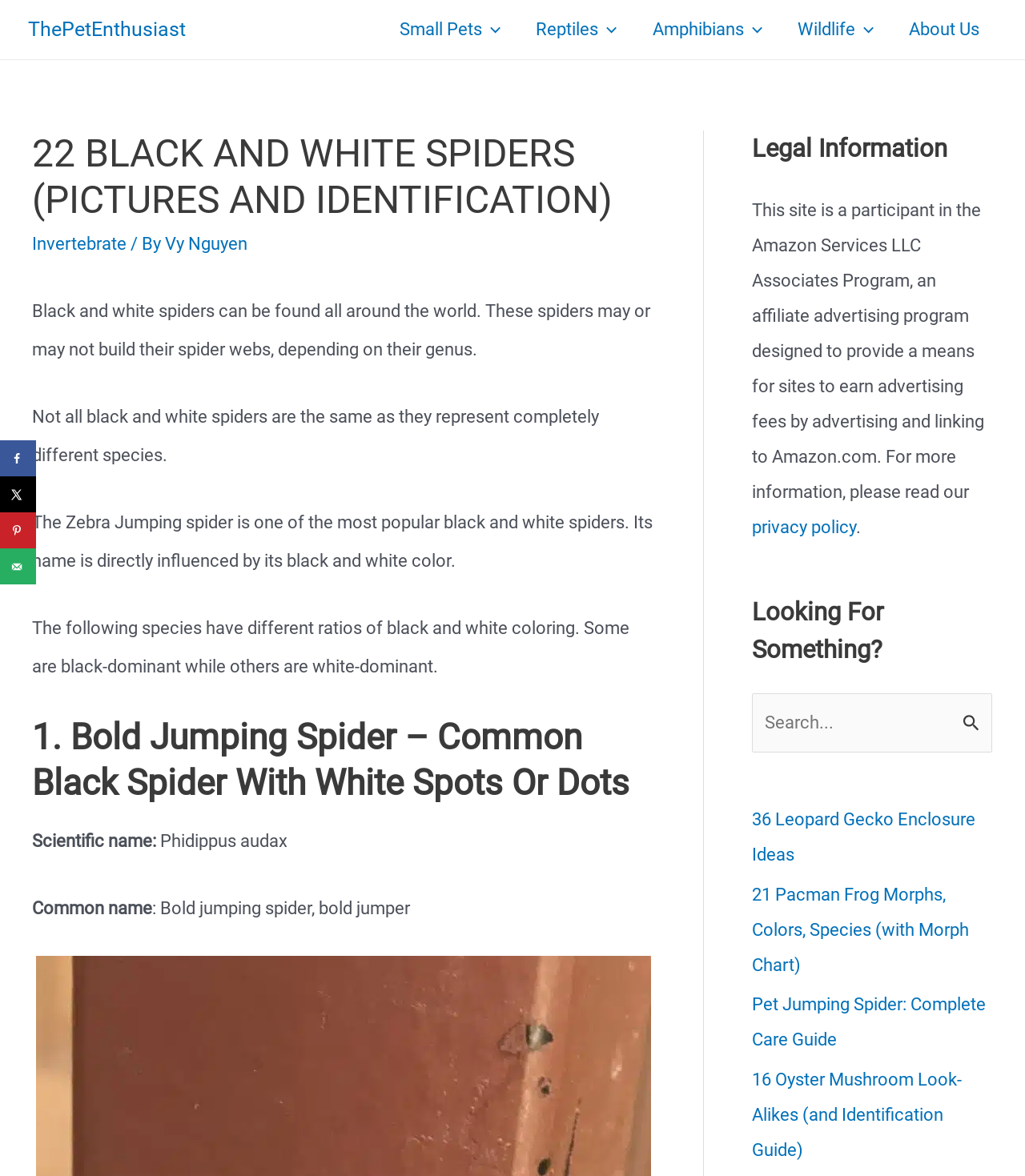Identify the bounding box coordinates for the UI element that matches this description: "Amphibians".

[0.619, 0.001, 0.761, 0.049]